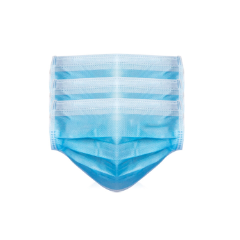Provide a short answer to the following question with just one word or phrase: Where are these surgical masks commonly employed?

Healthcare settings and by the general public